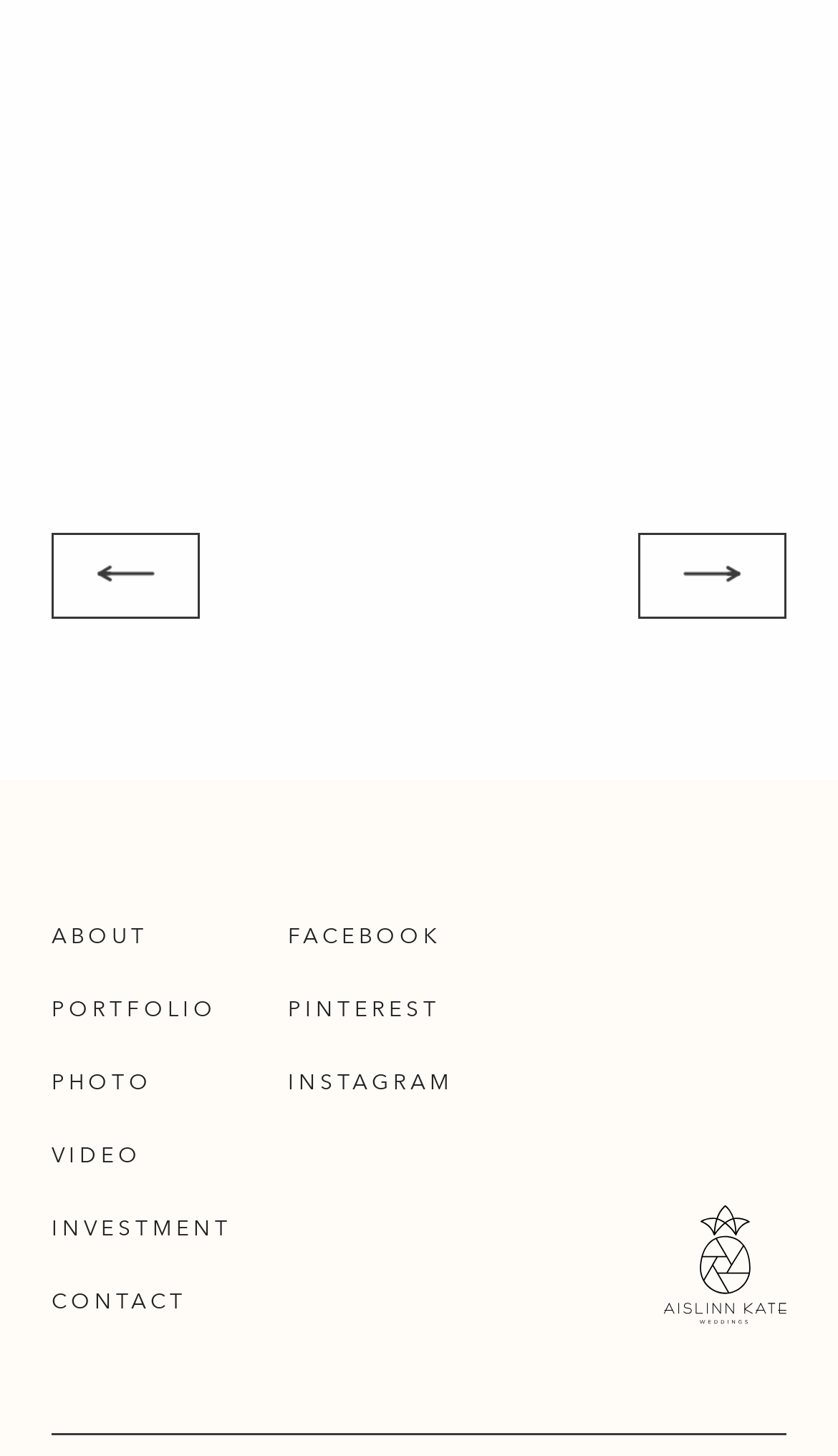What is the topmost link on the webpage?
Utilize the information in the image to give a detailed answer to the question.

By analyzing the y1 coordinates of the links, I found that the link 'ABOUT' has the smallest y1 value, which means it is located at the topmost position on the webpage.